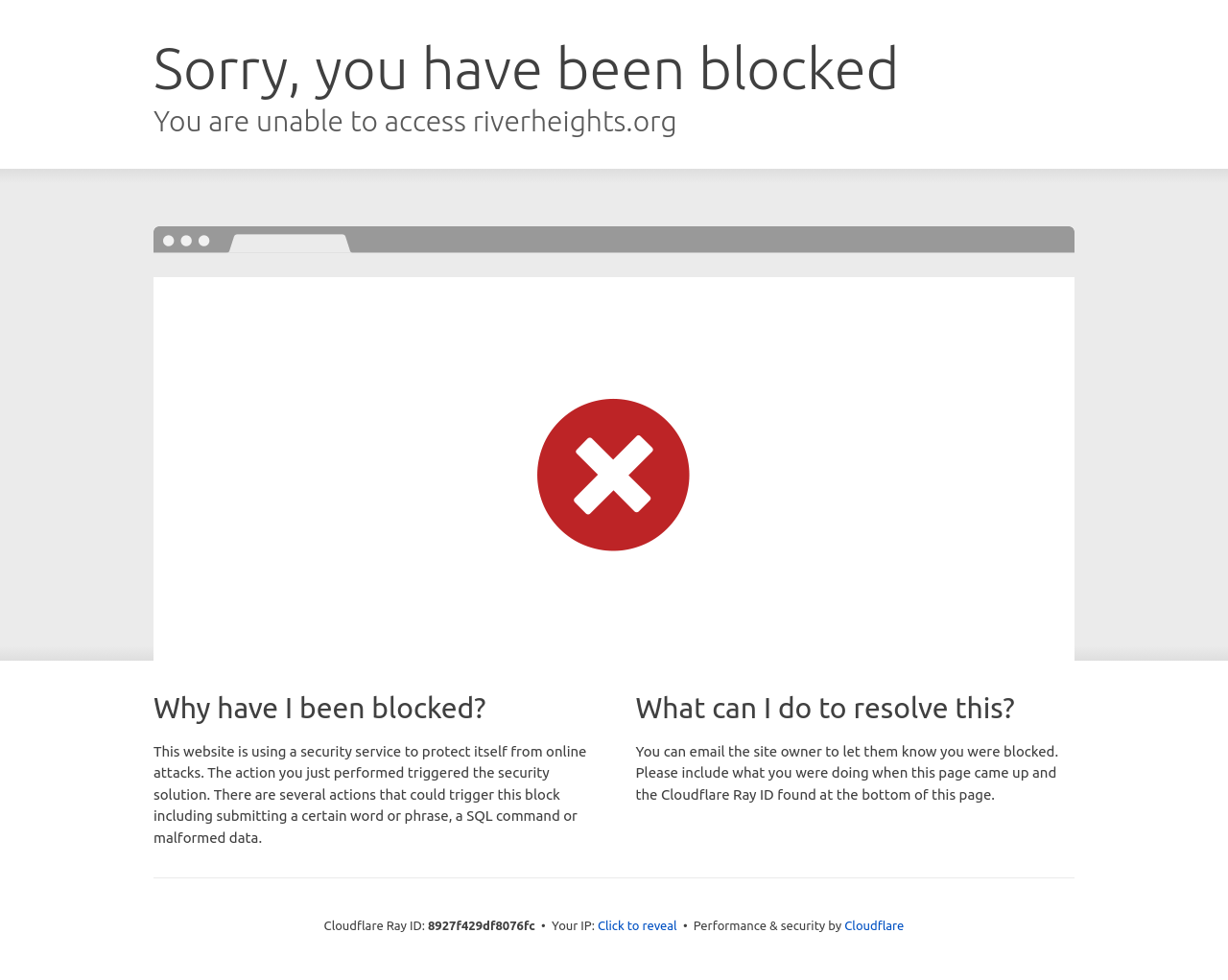Can you find the bounding box coordinates for the UI element given this description: "Cloudflare"? Provide the coordinates as four float numbers between 0 and 1: [left, top, right, bottom].

[0.688, 0.938, 0.736, 0.952]